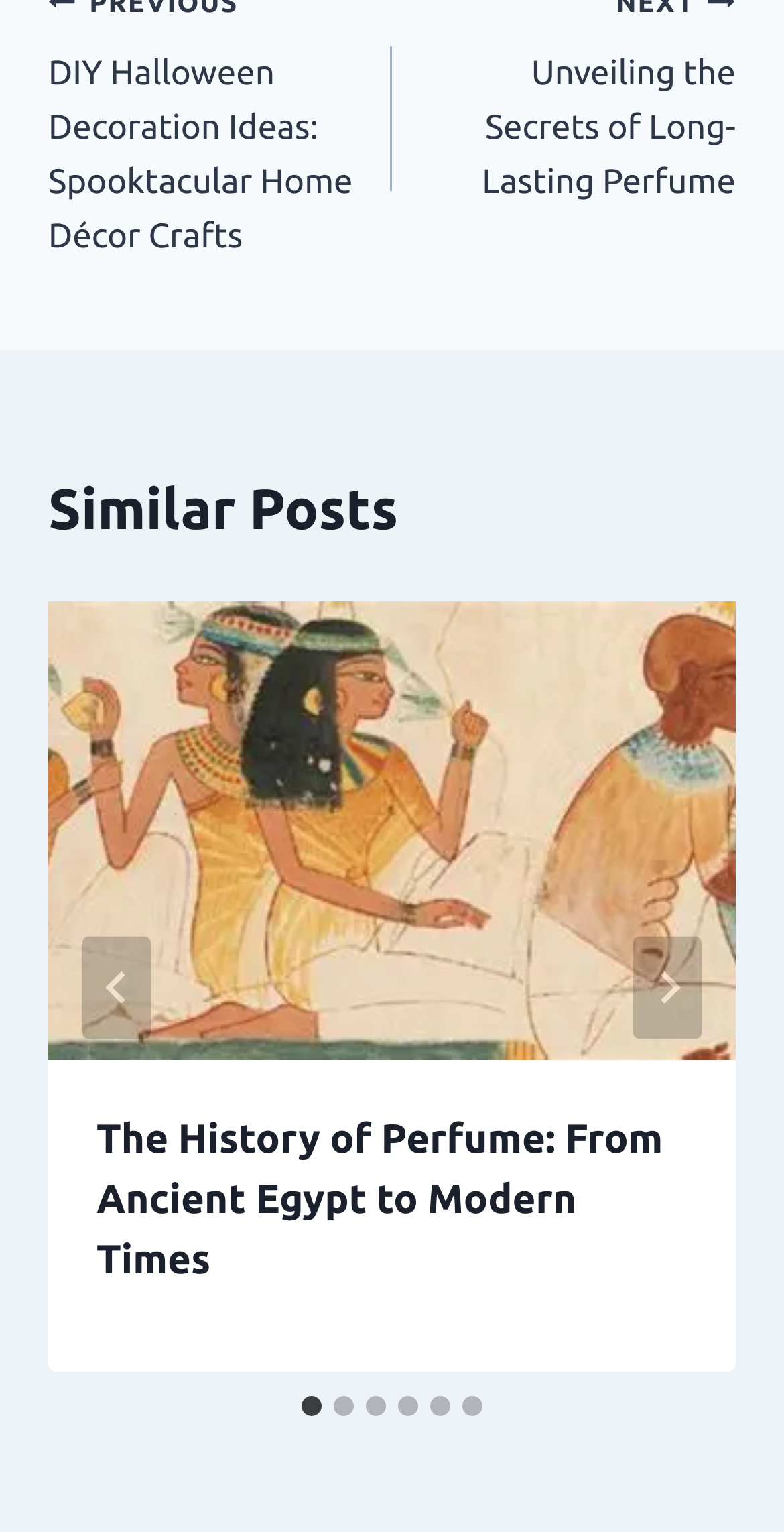Identify the bounding box coordinates for the element that needs to be clicked to fulfill this instruction: "View October 2023". Provide the coordinates in the format of four float numbers between 0 and 1: [left, top, right, bottom].

None